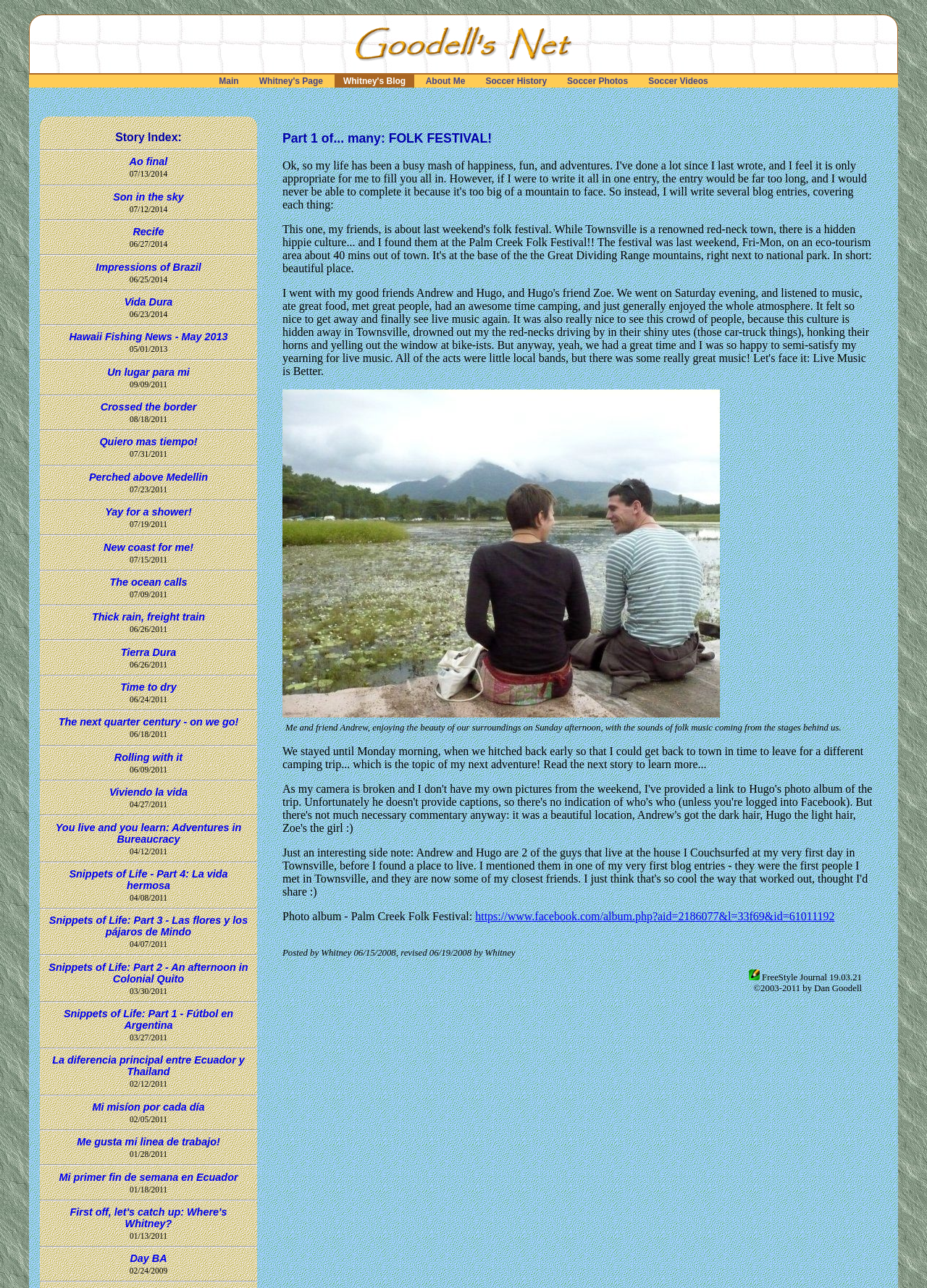Give a detailed account of the webpage's layout and content.

The webpage appears to be a personal blog belonging to Whitney Goodell, a researcher in Fisheries Ecology at the University of Hawaii. The top section of the page features a navigation menu with links to various sections of the blog, including "Main", "Whitney's Page", "Whitney's Blog", "About Me", "Soccer History", "Soccer Photos", and "Soccer Videos".

Below the navigation menu, there is a section titled "Story Index" with a list of blog post links, each accompanied by a date. The blog posts are arranged in reverse chronological order, with the most recent posts at the top. The posts have titles in various languages, including English, Spanish, and Portuguese, suggesting that the author has traveled or lived in different countries.

Each blog post link is followed by a horizontal separator line, which visually separates the posts from each other. The posts themselves are not displayed on this page, but rather linked to separate pages.

There are no images on this page, only text and links. The overall layout is simple and easy to navigate, with a focus on providing access to the blog's content.